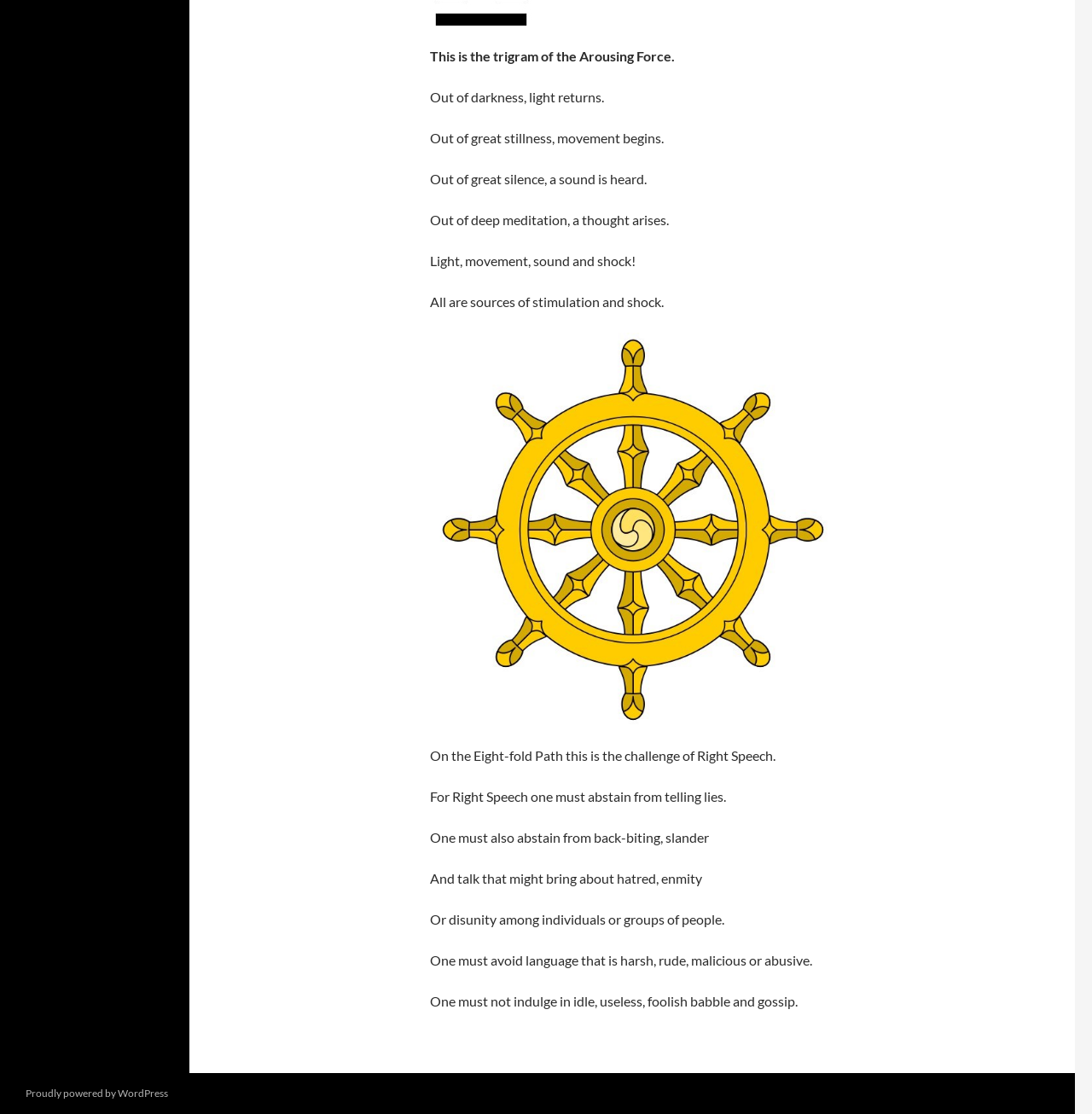What is the figure below the text?
Based on the image, give a one-word or short phrase answer.

an image